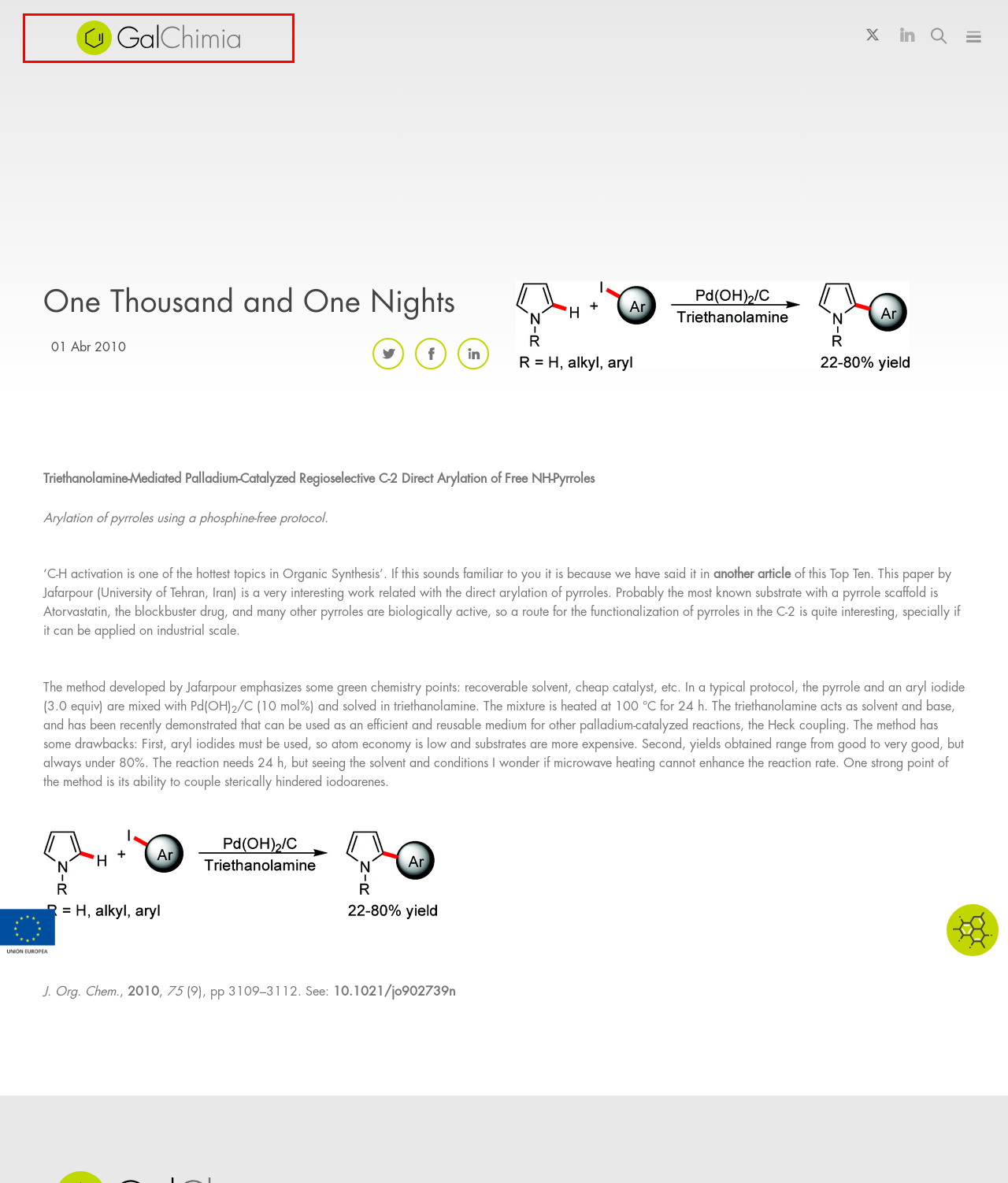You have a screenshot of a webpage with a red bounding box around an element. Choose the best matching webpage description that would appear after clicking the highlighted element. Here are the candidates:
A. Novas - GalChimia
B. Por que GalChimia - GalChimia
C. FEDER - GalChimia
D. GalChimia - Passion for chemistry
E. Servizos Químicos - GalChimia
F. Colaboracións - GalChimia
G. Únete a nos - GalChimia
H. Produtos Químicos - GalChimia

D